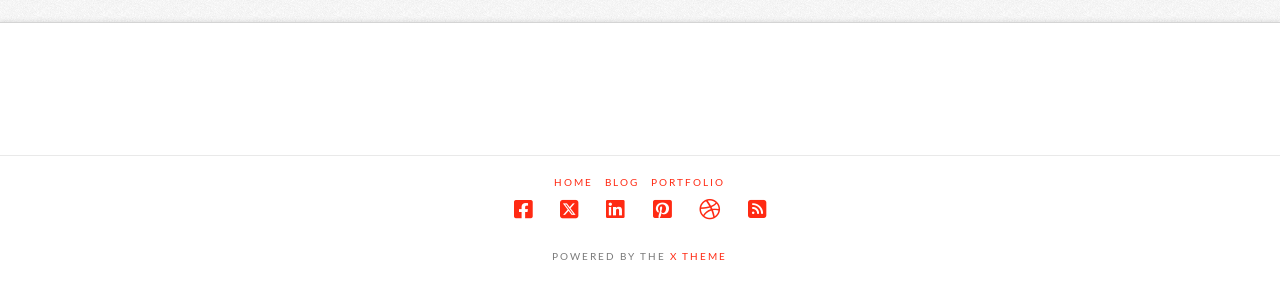Can you find the bounding box coordinates for the element that needs to be clicked to execute this instruction: "go to home page"? The coordinates should be given as four float numbers between 0 and 1, i.e., [left, top, right, bottom].

[0.433, 0.614, 0.464, 0.659]